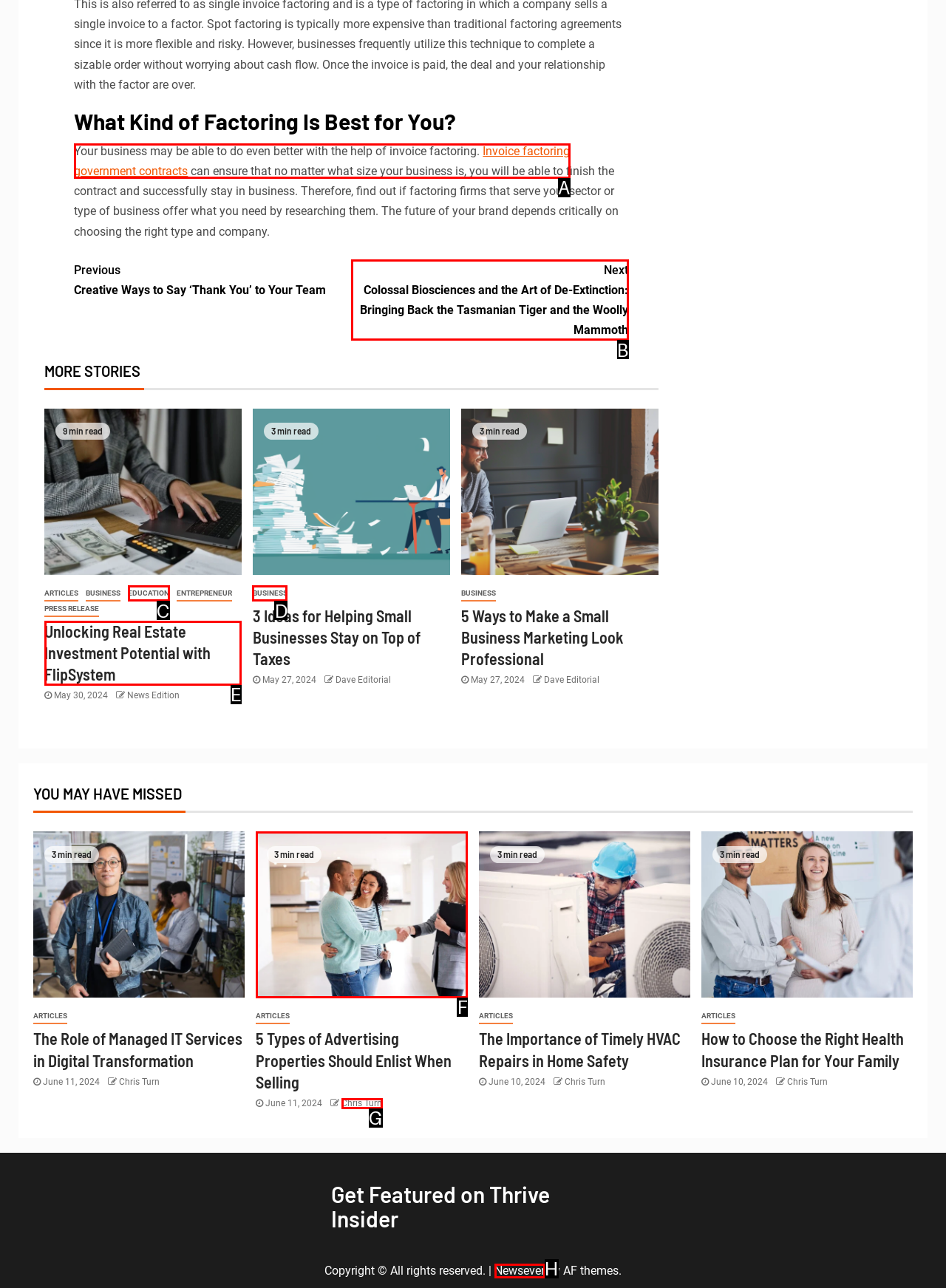Choose the letter of the UI element necessary for this task: Read 'Unlocking Real Estate Investment Potential with FlipSystem'
Answer with the correct letter.

E